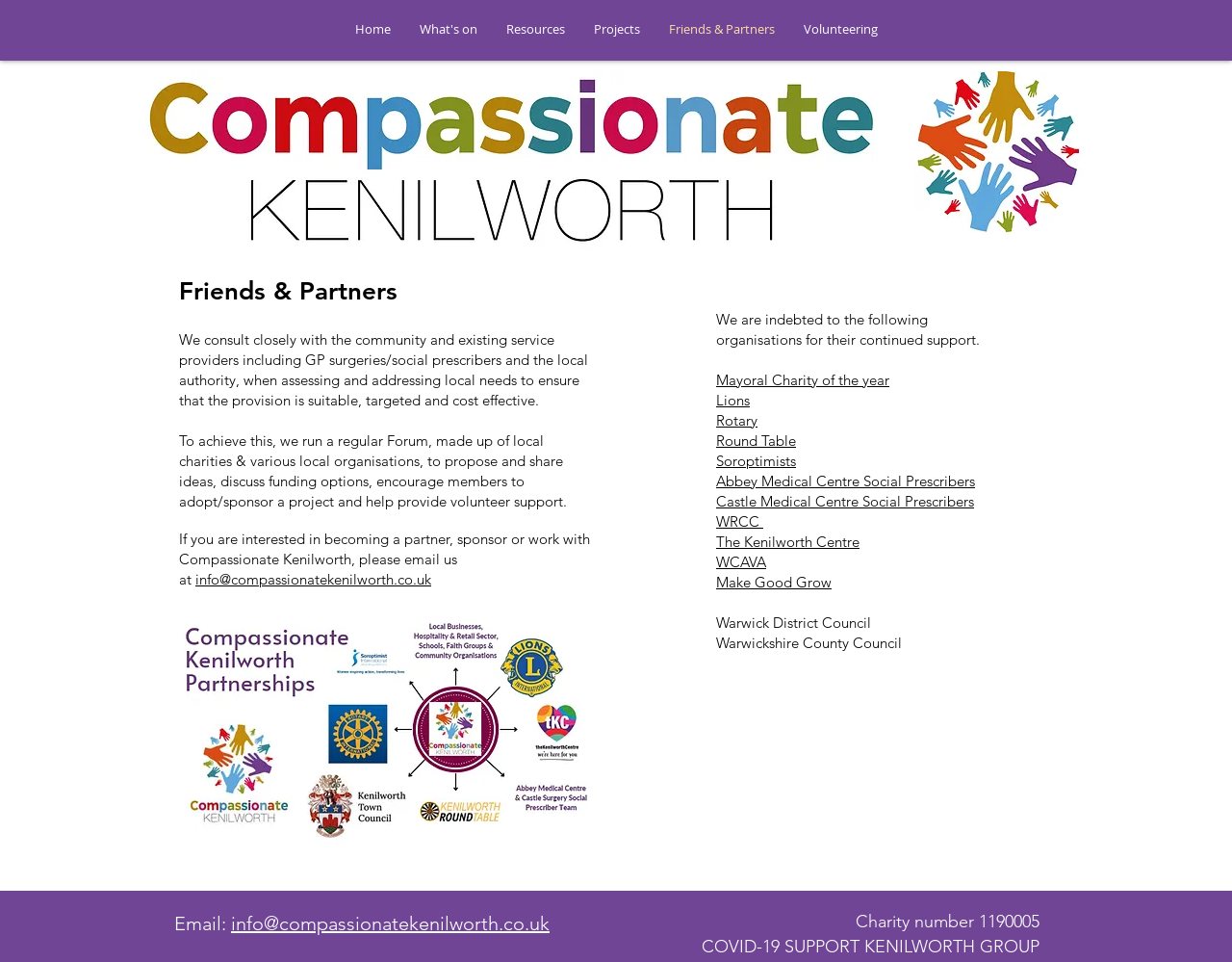Pinpoint the bounding box coordinates of the area that should be clicked to complete the following instruction: "Click on the 'info@compassionatekenilworth.co.uk' email link". The coordinates must be given as four float numbers between 0 and 1, i.e., [left, top, right, bottom].

[0.159, 0.593, 0.35, 0.612]